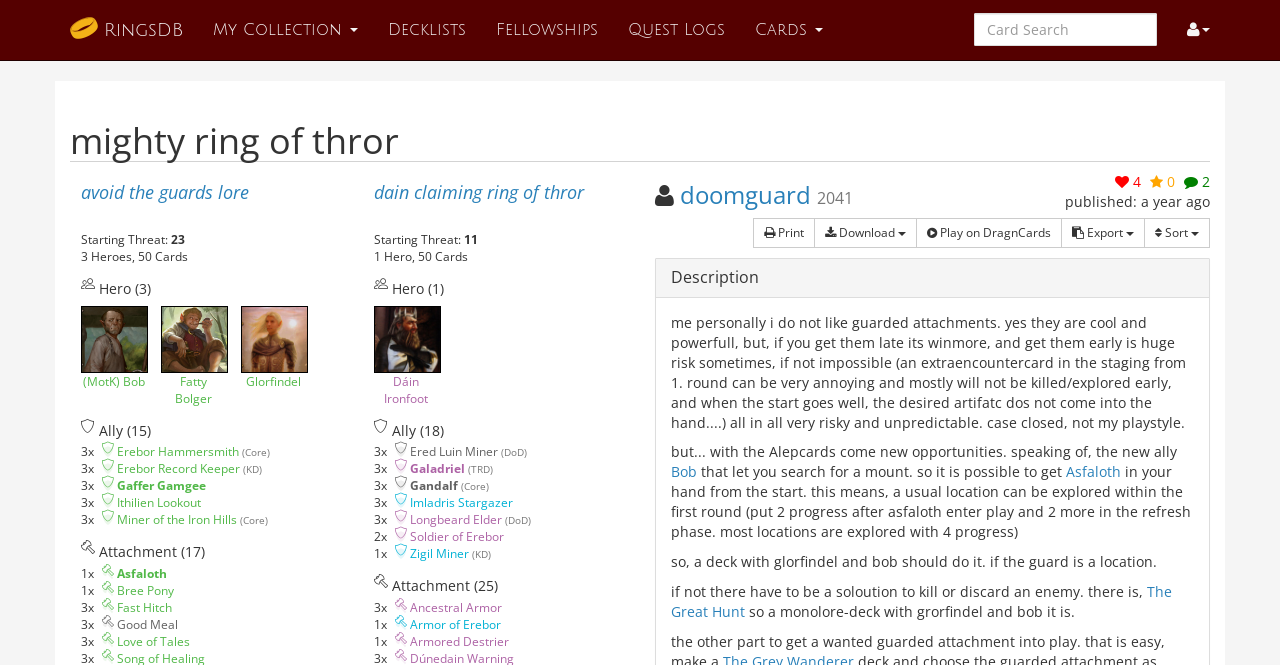Determine the bounding box coordinates of the section to be clicked to follow the instruction: "View the 'avoid the guards lore' decklist". The coordinates should be given as four float numbers between 0 and 1, formatted as [left, top, right, bottom].

[0.063, 0.275, 0.251, 0.332]